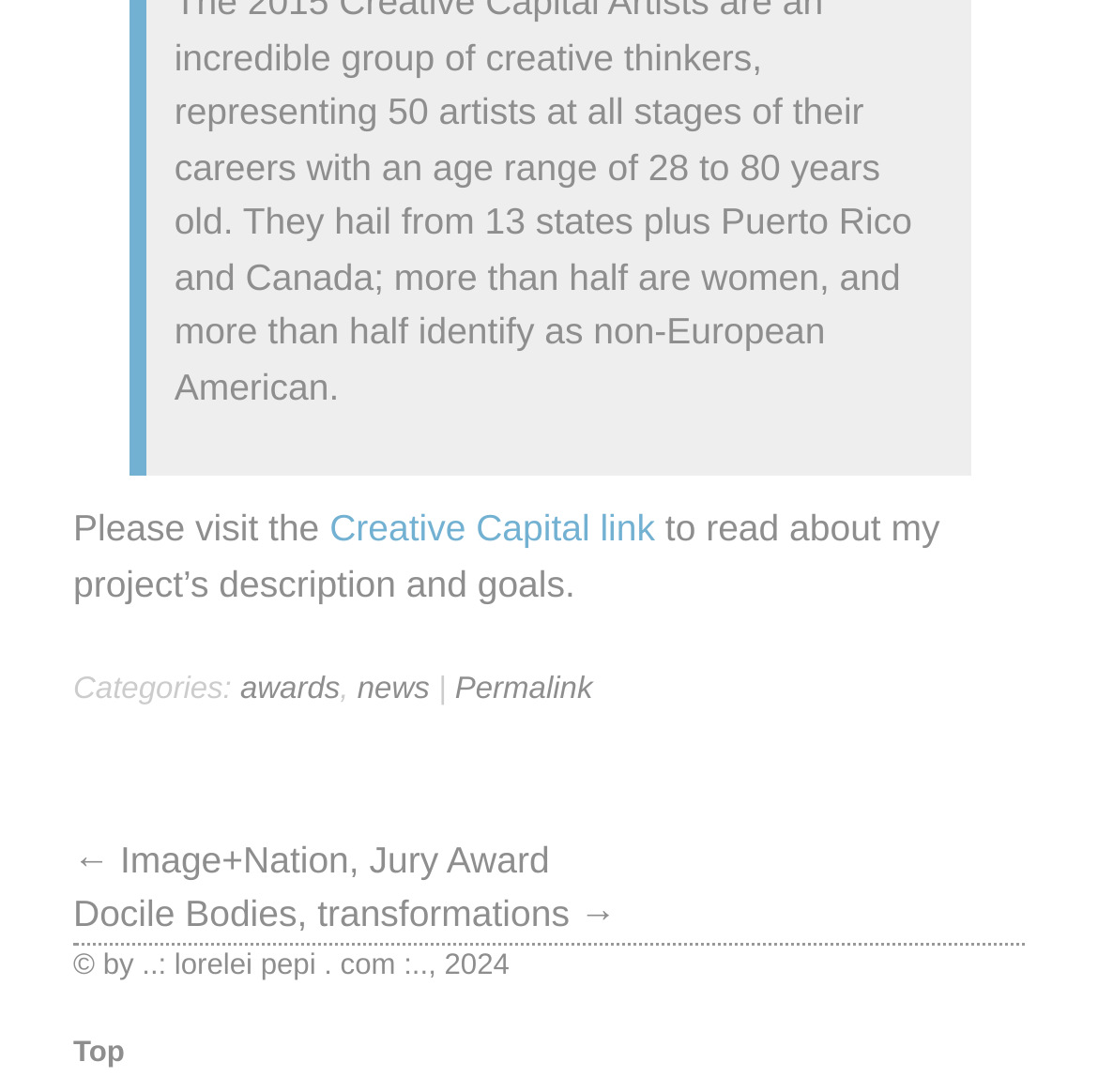Specify the bounding box coordinates of the area that needs to be clicked to achieve the following instruction: "go to Permalink".

[0.414, 0.616, 0.54, 0.647]